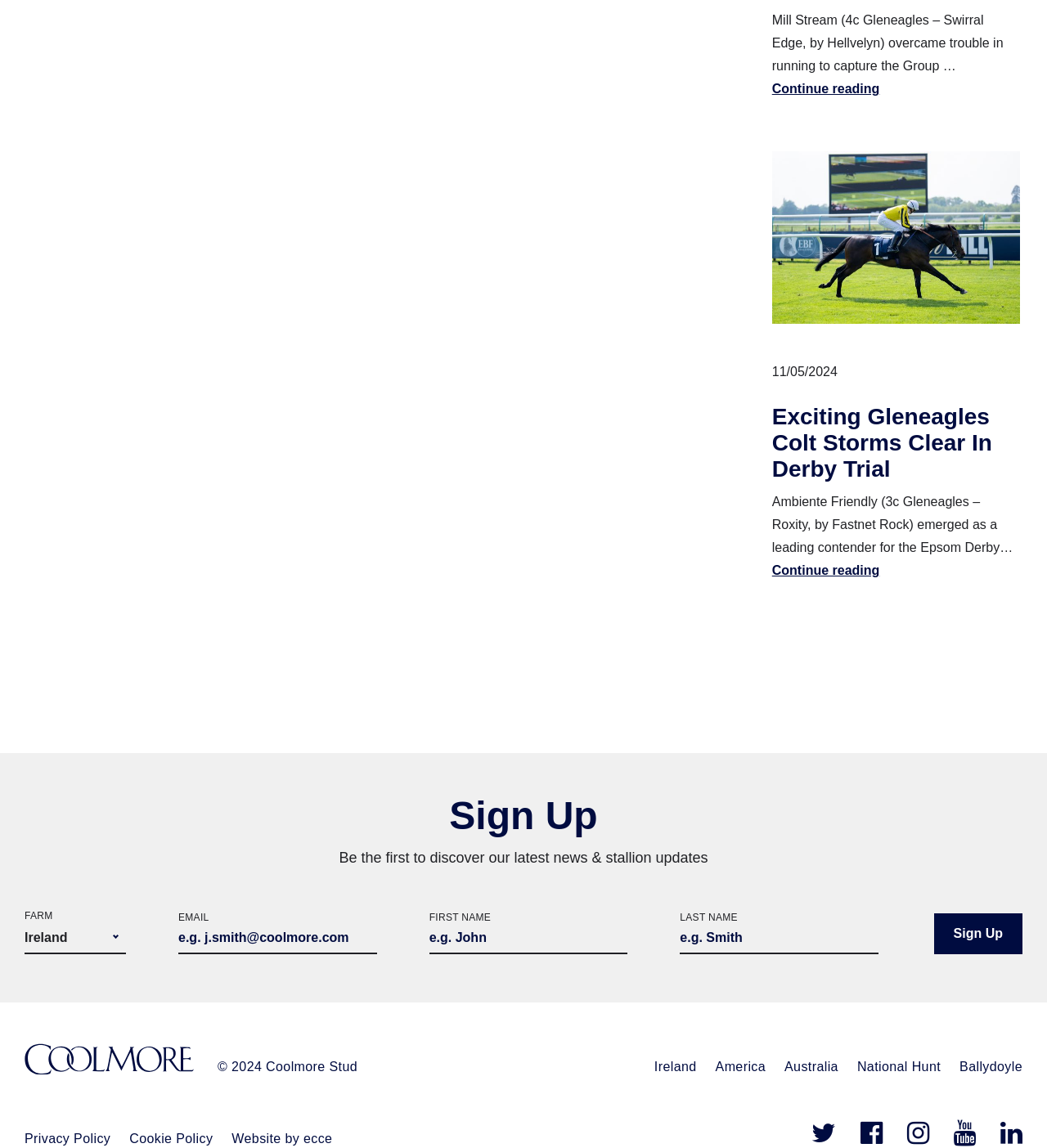Find and specify the bounding box coordinates that correspond to the clickable region for the instruction: "Sign up for the latest news and stallion updates".

[0.892, 0.795, 0.977, 0.831]